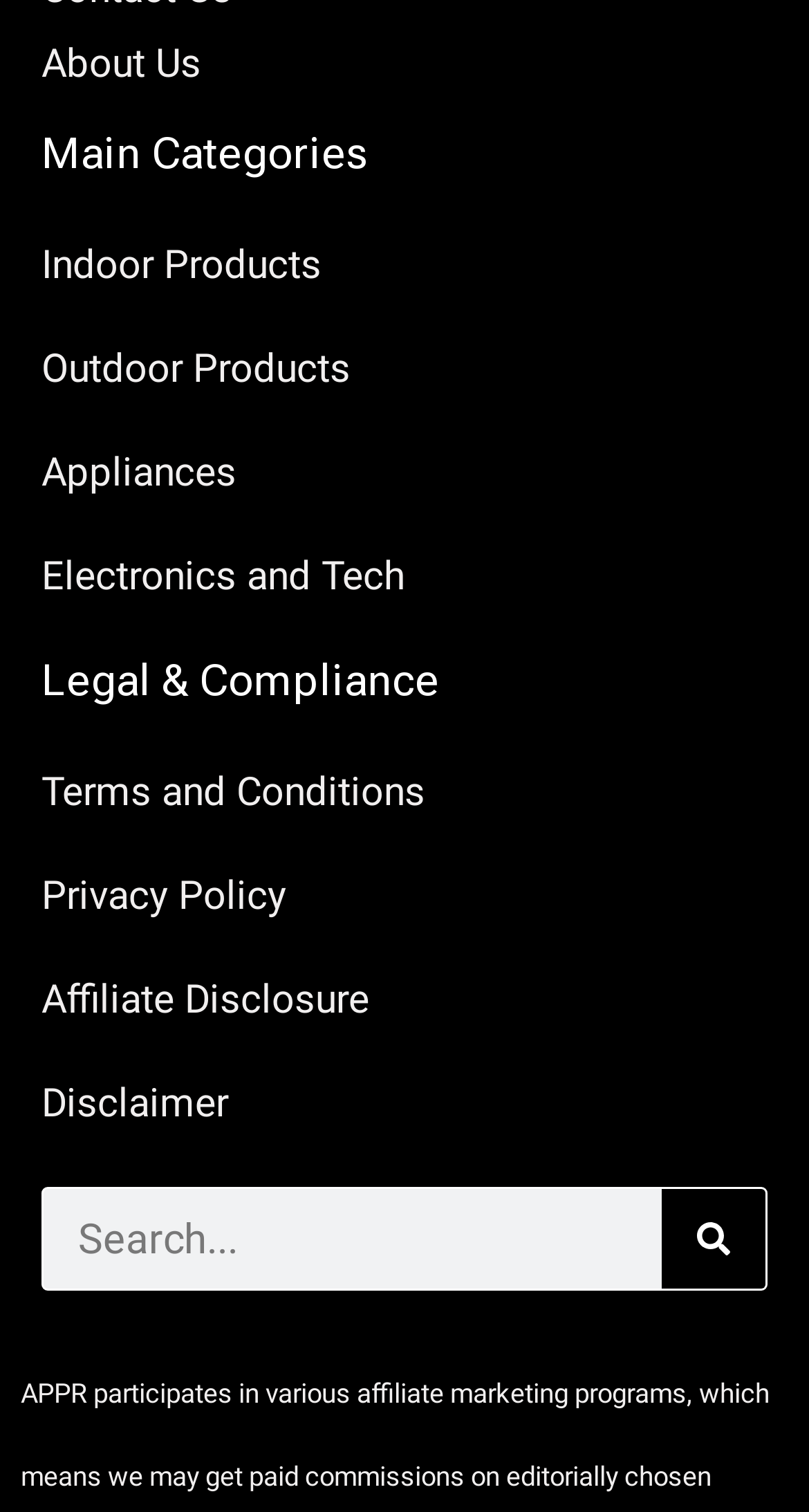Identify the bounding box coordinates for the region to click in order to carry out this instruction: "View Indoor Products". Provide the coordinates using four float numbers between 0 and 1, formatted as [left, top, right, bottom].

[0.051, 0.149, 0.949, 0.203]